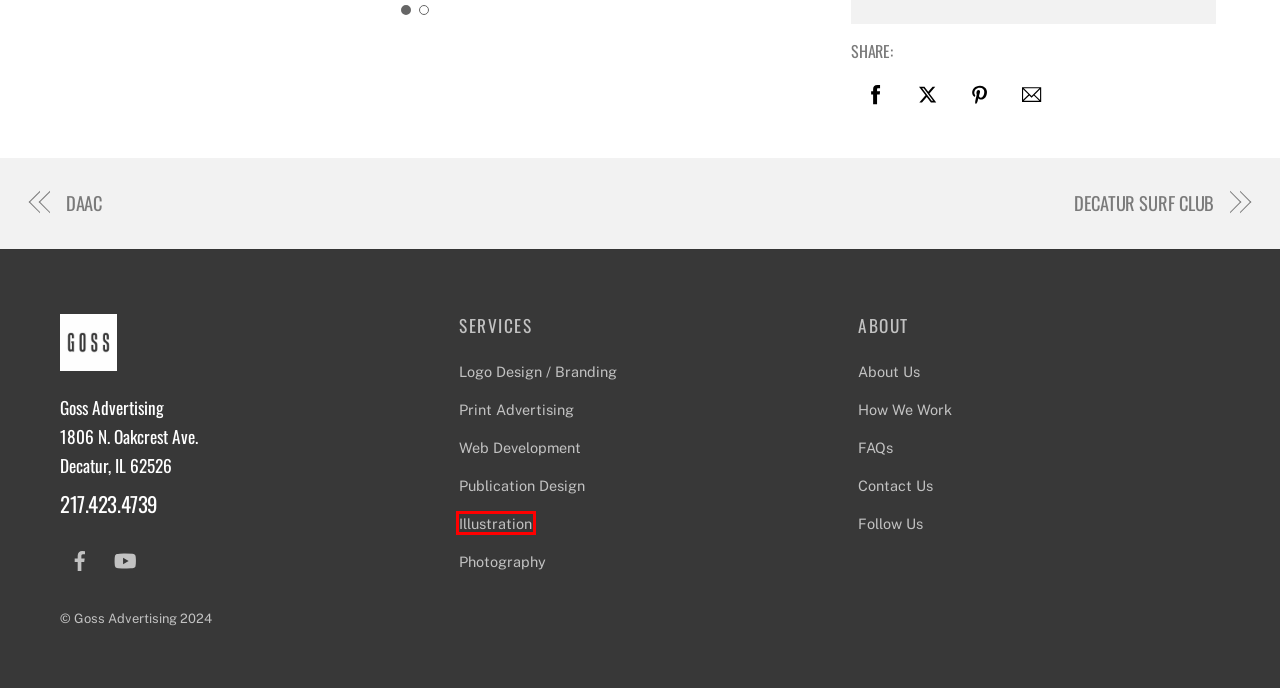Given a screenshot of a webpage with a red rectangle bounding box around a UI element, select the best matching webpage description for the new webpage that appears after clicking the highlighted element. The candidate descriptions are:
A. Publication Design - Goss Advertising
B. Photography - Goss Advertising
C. Decatur Surf Club - Goss Advertising
D. DAAC - Goss Advertising
E. Logo Design / Branding - Goss Advertising
F. Illustration - Goss Advertising
G. Web Development - Goss Advertising
H. FAQs - Goss Advertising

F